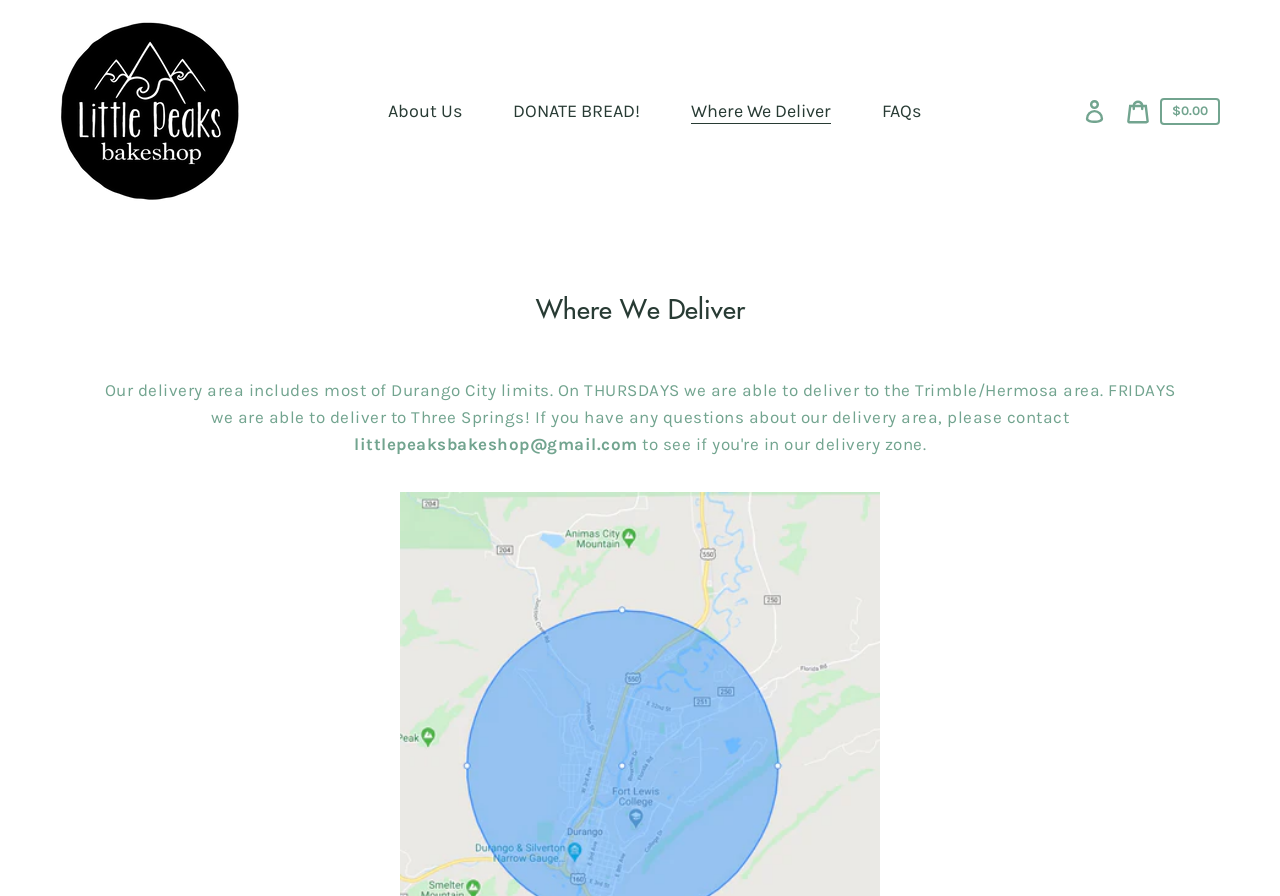Given the description "littlepeaksbakeshop@gmail.com", determine the bounding box of the corresponding UI element.

[0.277, 0.484, 0.498, 0.506]